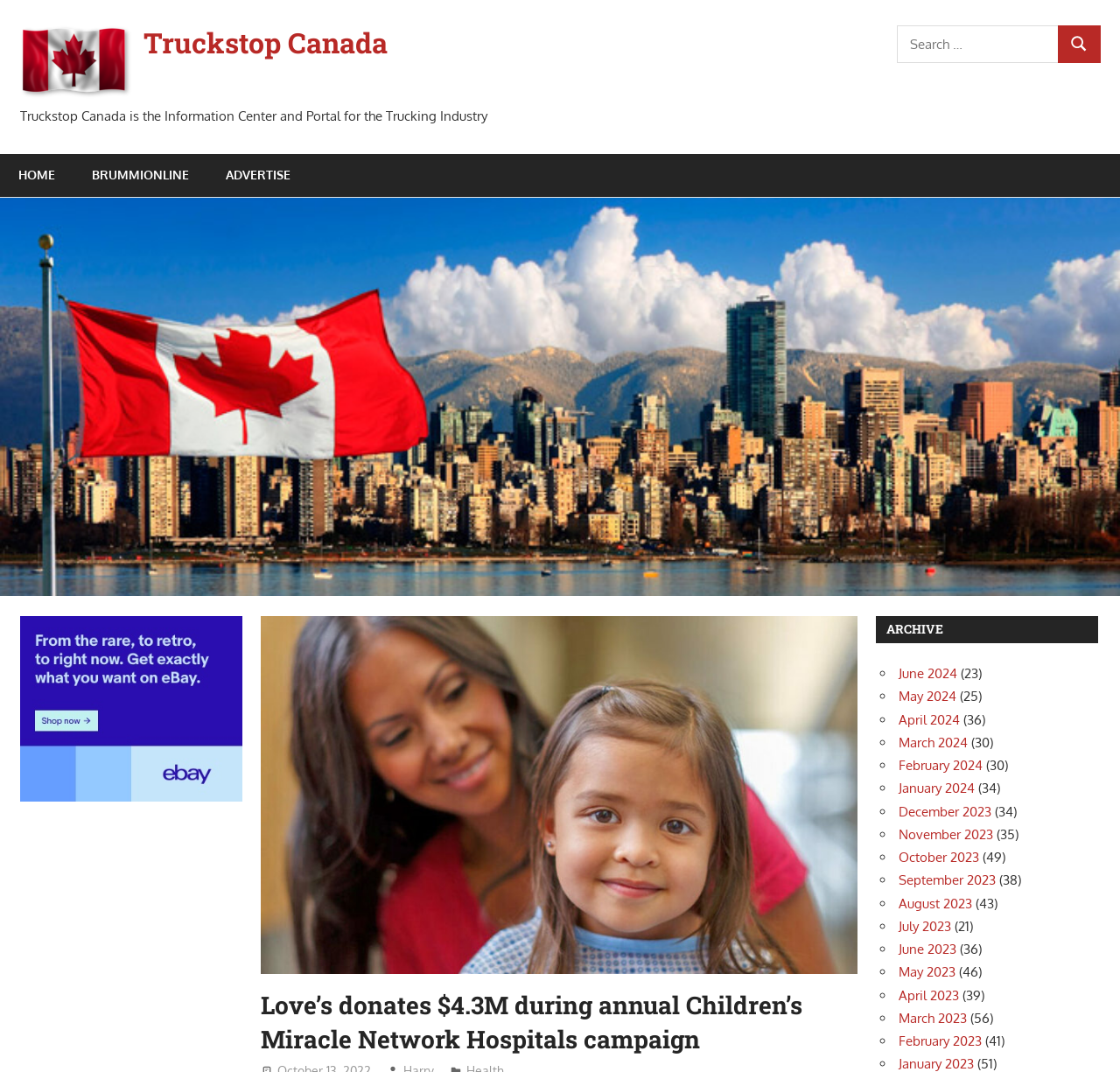Please specify the bounding box coordinates of the clickable region necessary for completing the following instruction: "Search for something on eBay". The coordinates must consist of four float numbers between 0 and 1, i.e., [left, top, right, bottom].

[0.018, 0.575, 0.216, 0.747]